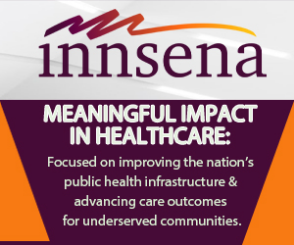Offer a detailed narrative of the image's content.

The image features the logo and slogan of "Innsena," an organization dedicated to enhancing healthcare. The logo is prominently displayed at the top, characterized by stylized, colorful elements that convey a sense of vibrancy and innovation. Below the logo, the text emphasizes "Meaningful Impact in Healthcare," highlighting the organization's commitment to improving public health infrastructure and advancing care outcomes for underserved communities. This message signifies a focus on inclusivity and the promotion of health equity within the healthcare system. The overall design combines professionalism with a forward-thinking approach, reflecting Innsena's mission to drive positive changes in healthcare for those who need it most.